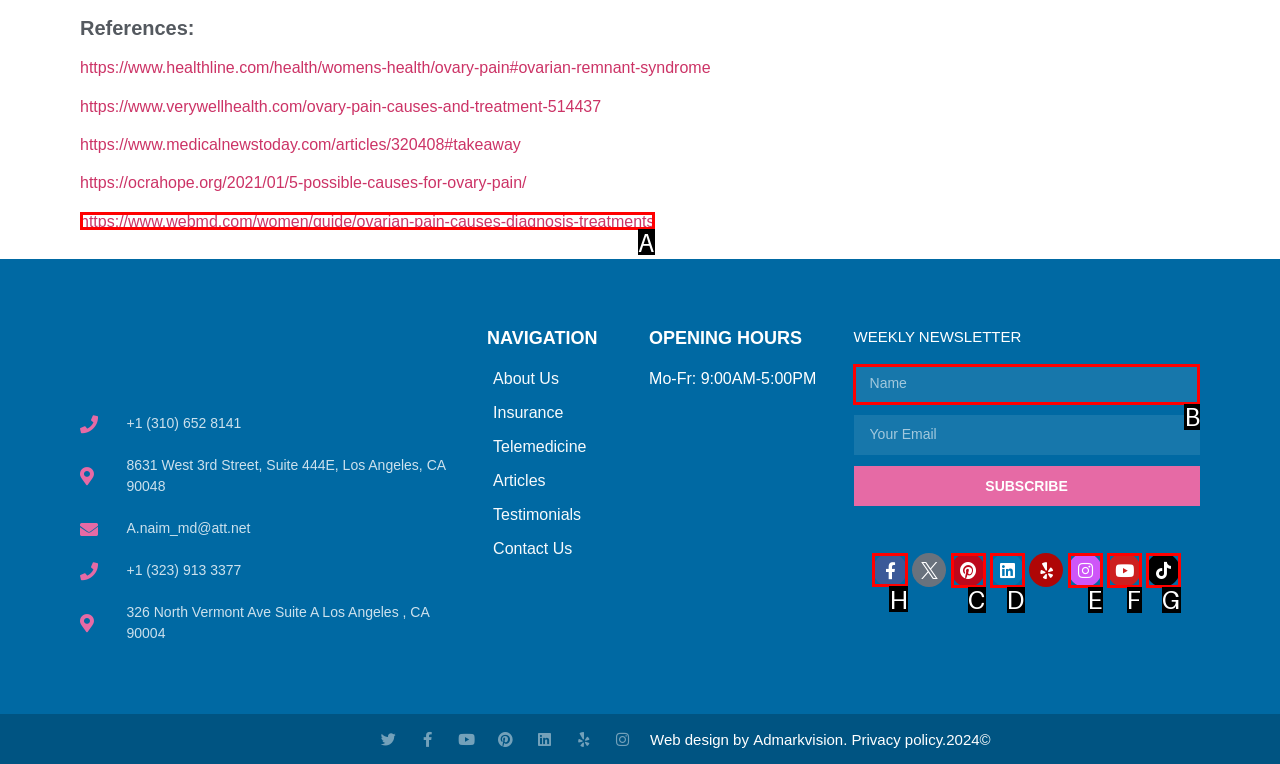What letter corresponds to the UI element to complete this task: Visit the Facebook page
Answer directly with the letter.

H